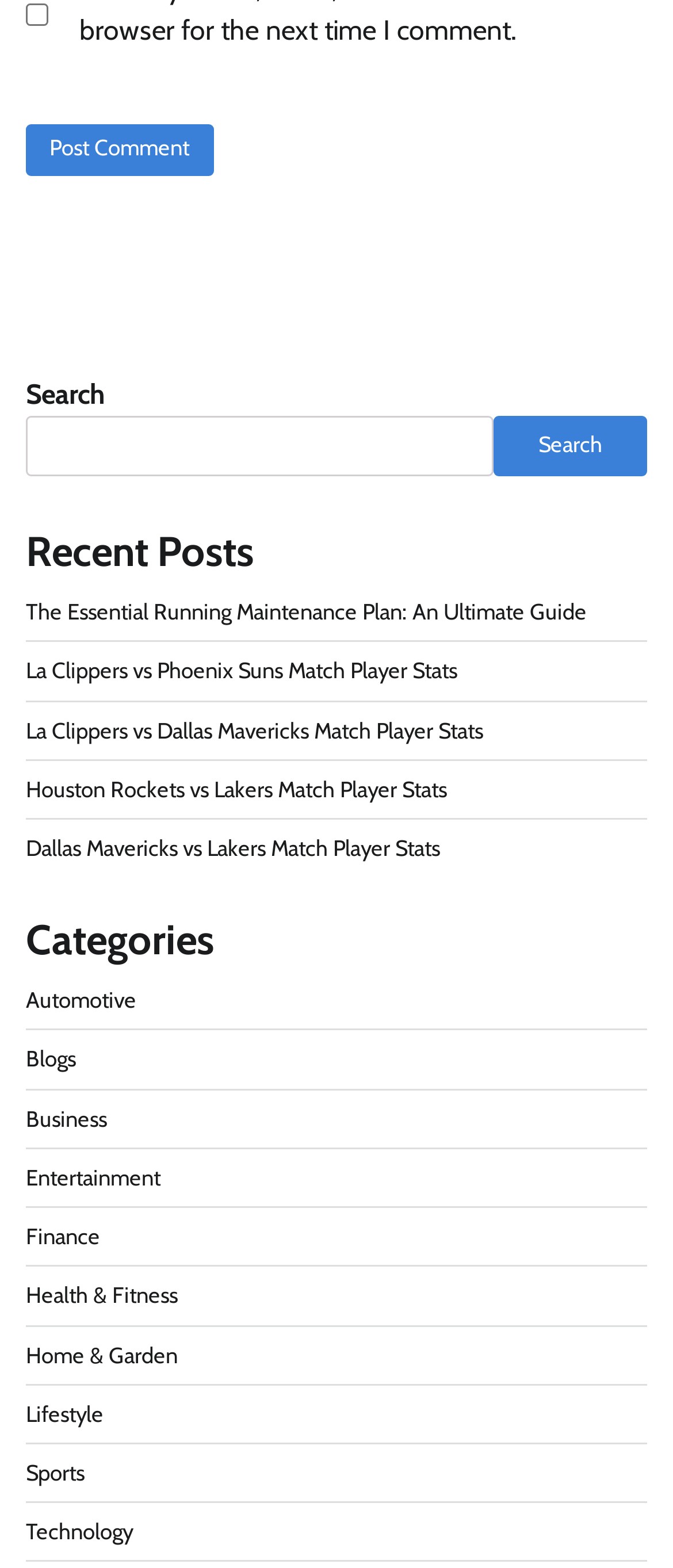How many search elements are there?
Please provide an in-depth and detailed response to the question.

There are three search-related elements: a search label, a search box, and a search button. These elements are likely used to facilitate searching on the website.